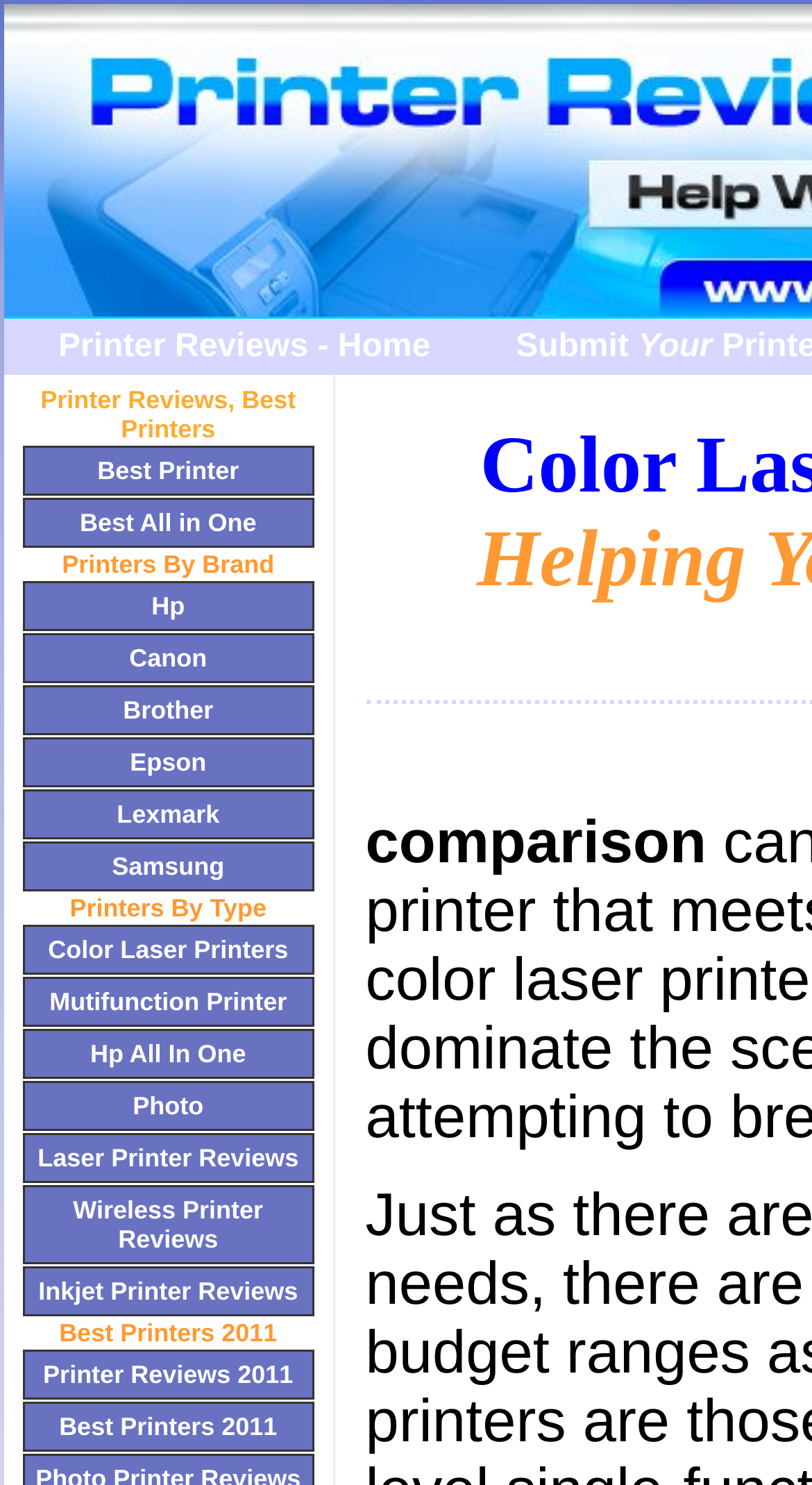Determine the bounding box coordinates for the area you should click to complete the following instruction: "Go to Printer Reviews homepage".

[0.031, 0.215, 0.569, 0.252]